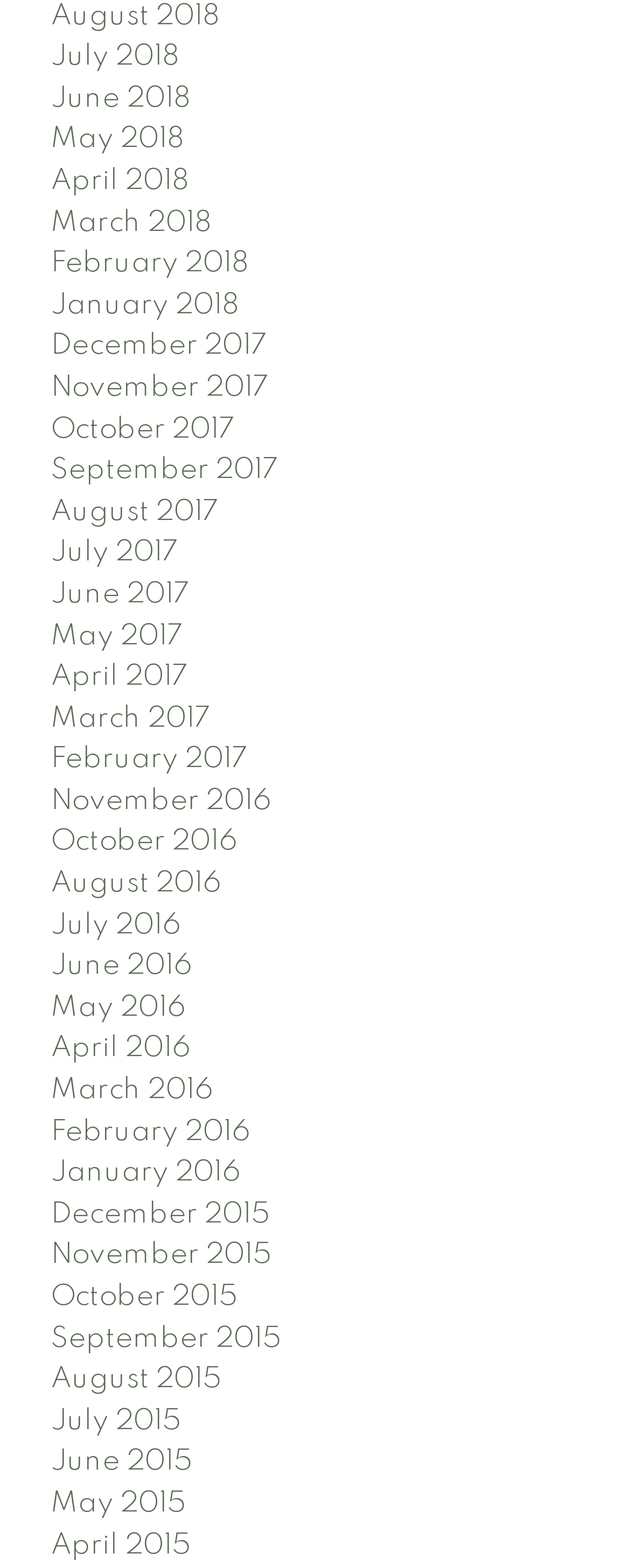Are there any months available in 2019?
Kindly offer a comprehensive and detailed response to the question.

I looked at the list of links on the webpage and did not find any months listed in 2019, so I concluded that there are no months available in 2019.